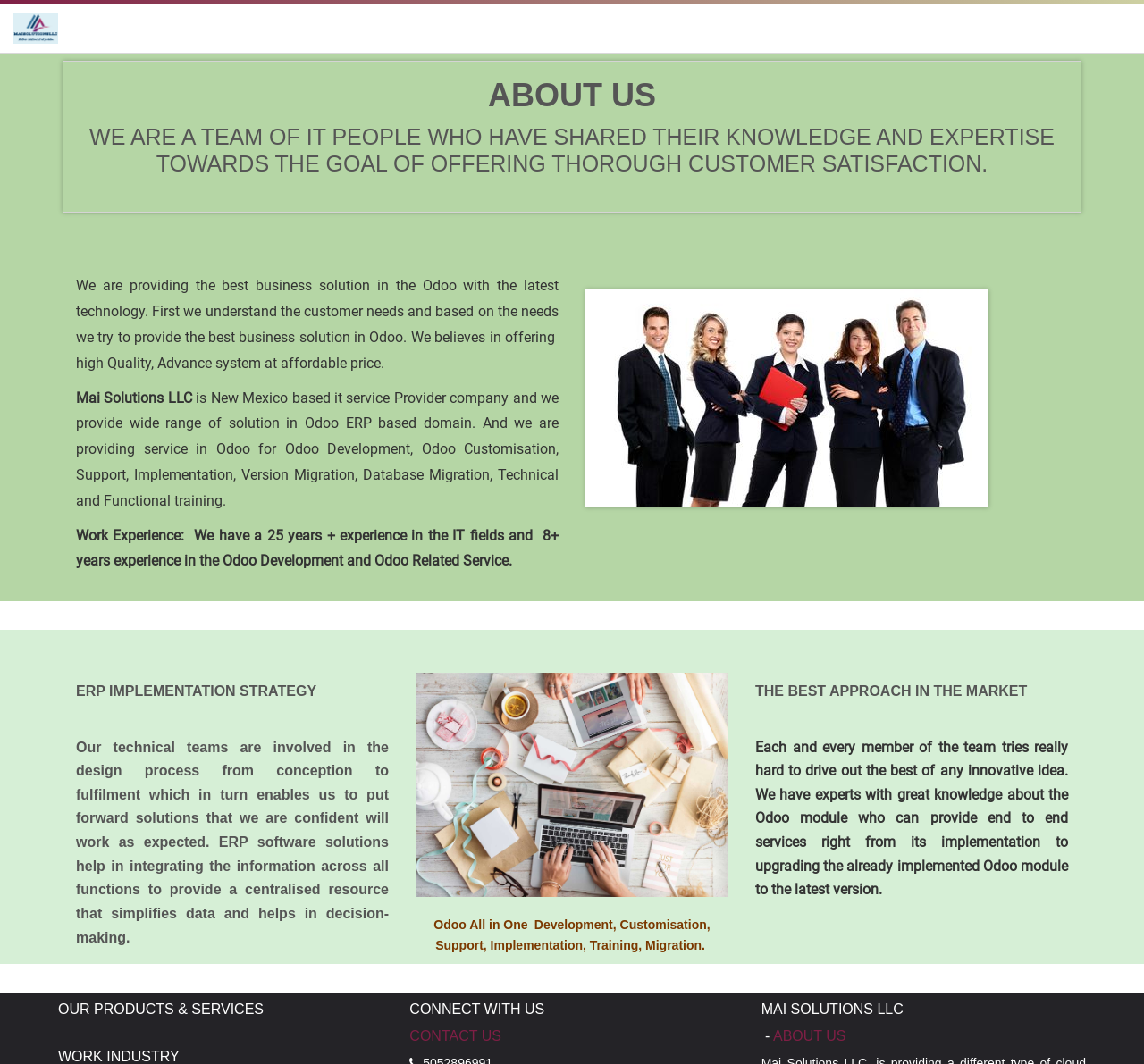Locate the bounding box coordinates of the element's region that should be clicked to carry out the following instruction: "Click the SIGN IN link". The coordinates need to be four float numbers between 0 and 1, i.e., [left, top, right, bottom].

[0.367, 0.027, 0.426, 0.055]